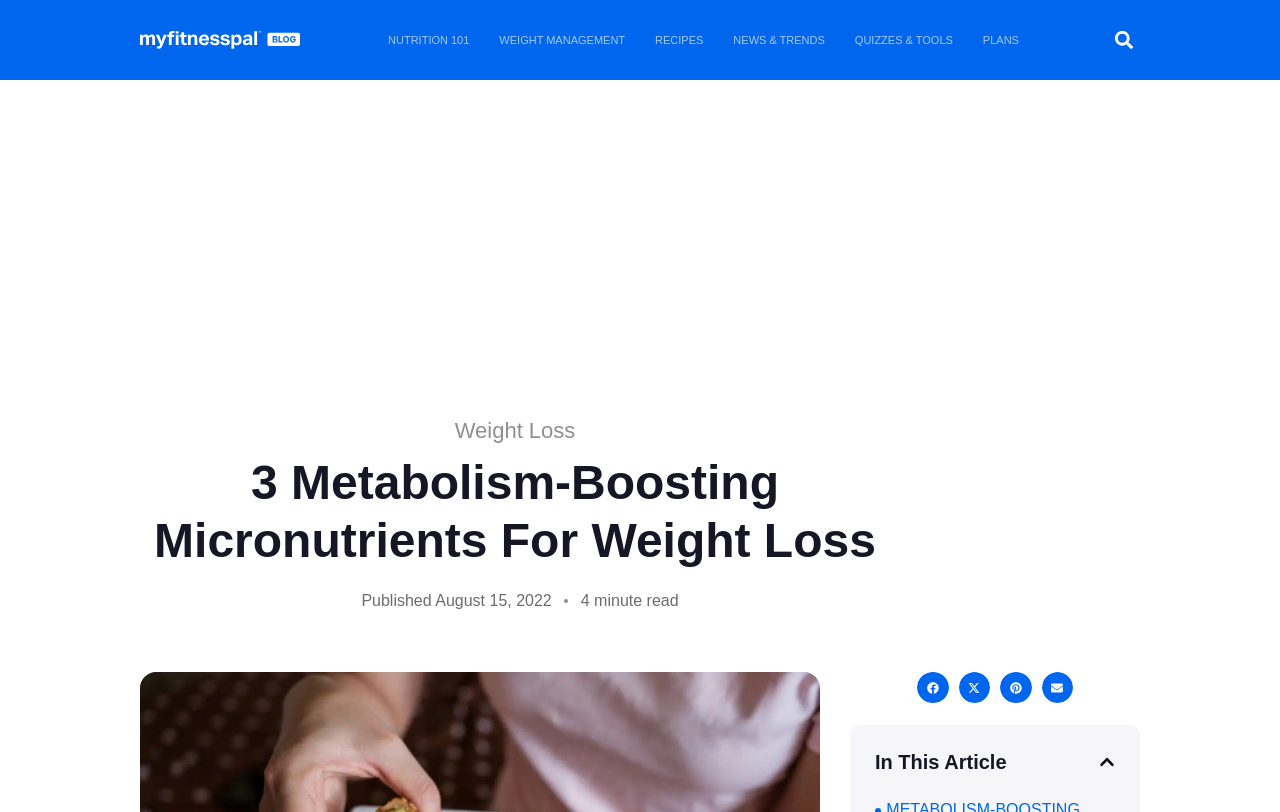Use a single word or phrase to respond to the question:
How many minutes does it take to read the article?

4 minutes